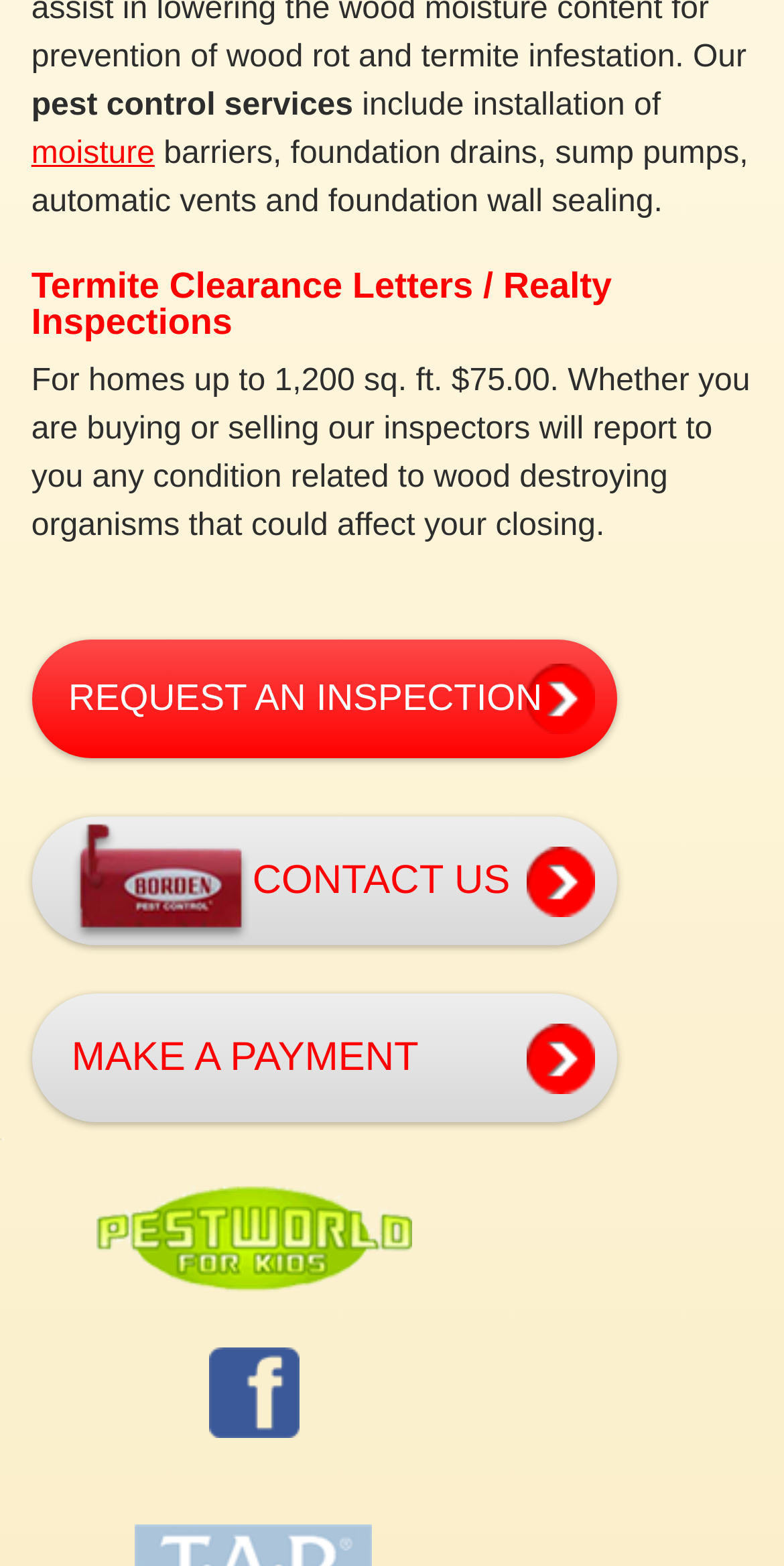What is the size limit for termite clearance letters?
Answer the question with just one word or phrase using the image.

1,200 sq. ft.